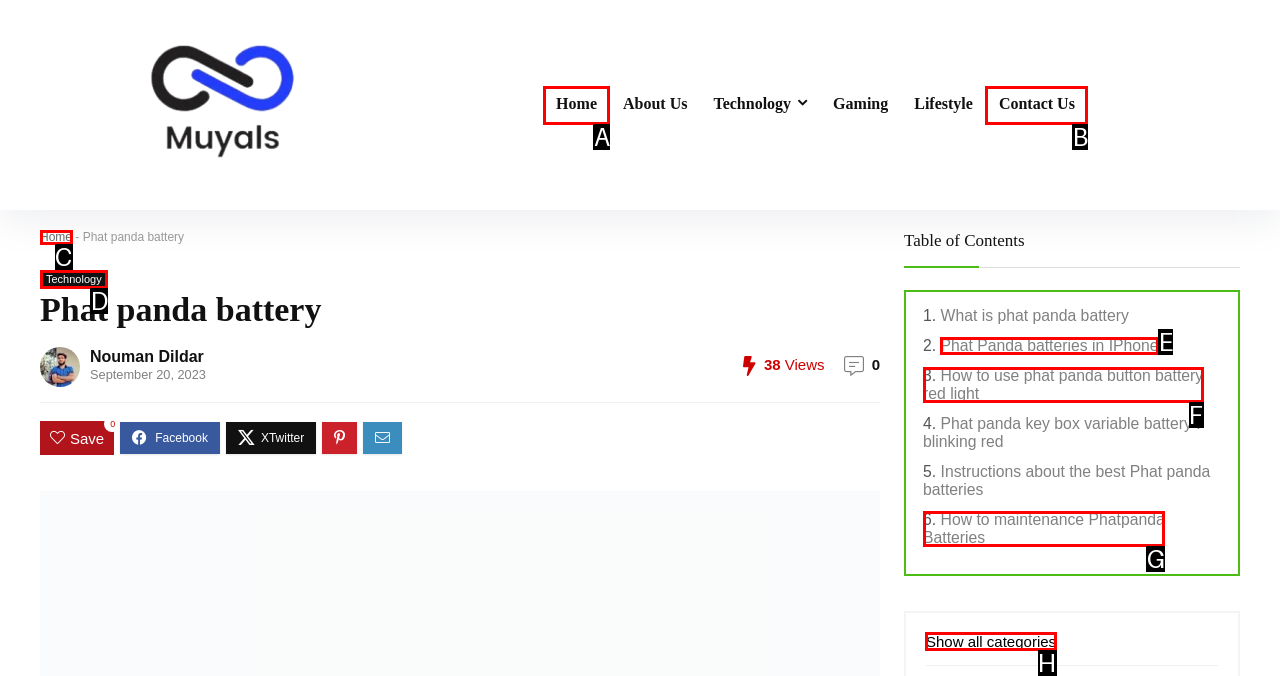Tell me which letter corresponds to the UI element that will allow you to Add to cart. Answer with the letter directly.

None